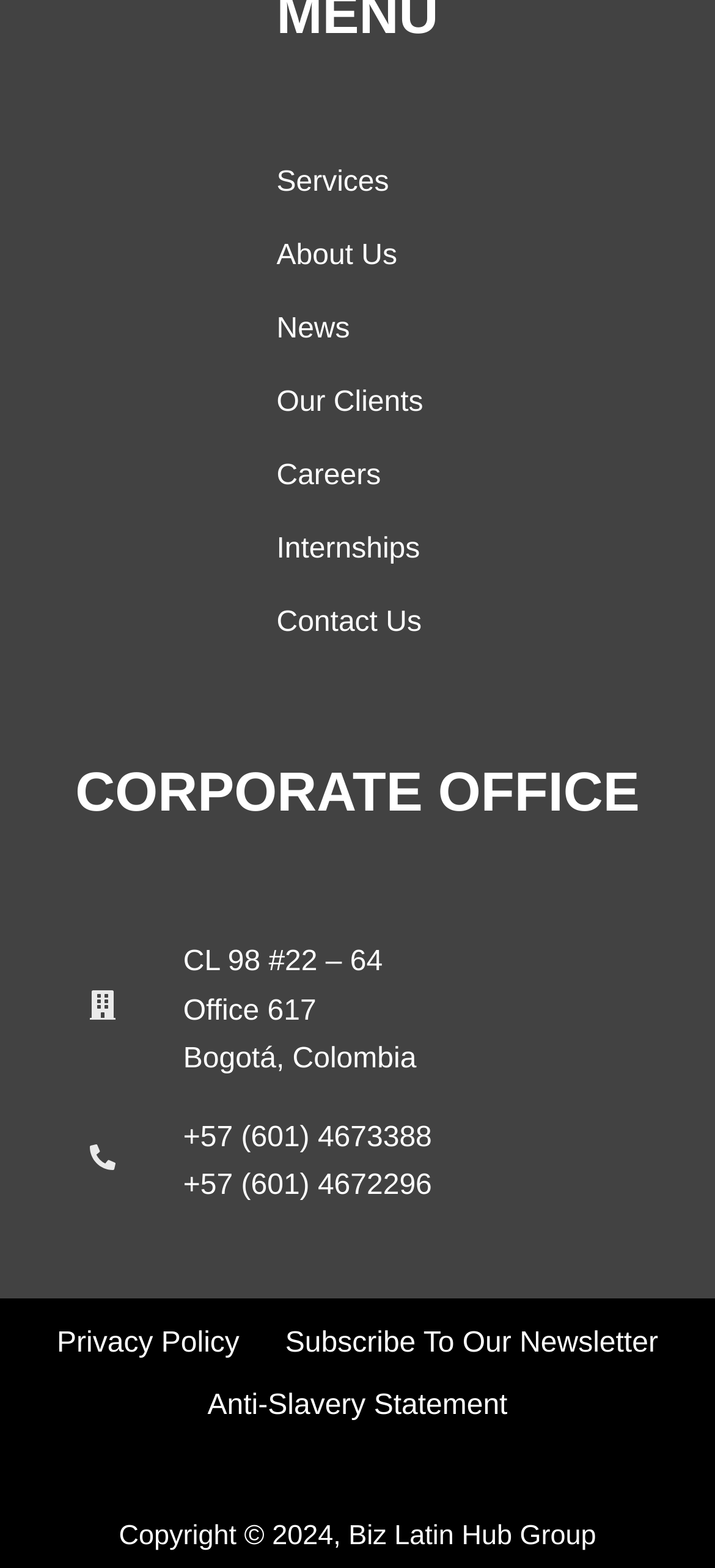Find the bounding box coordinates for the HTML element described as: "Who We Cover". The coordinates should consist of four float values between 0 and 1, i.e., [left, top, right, bottom].

None